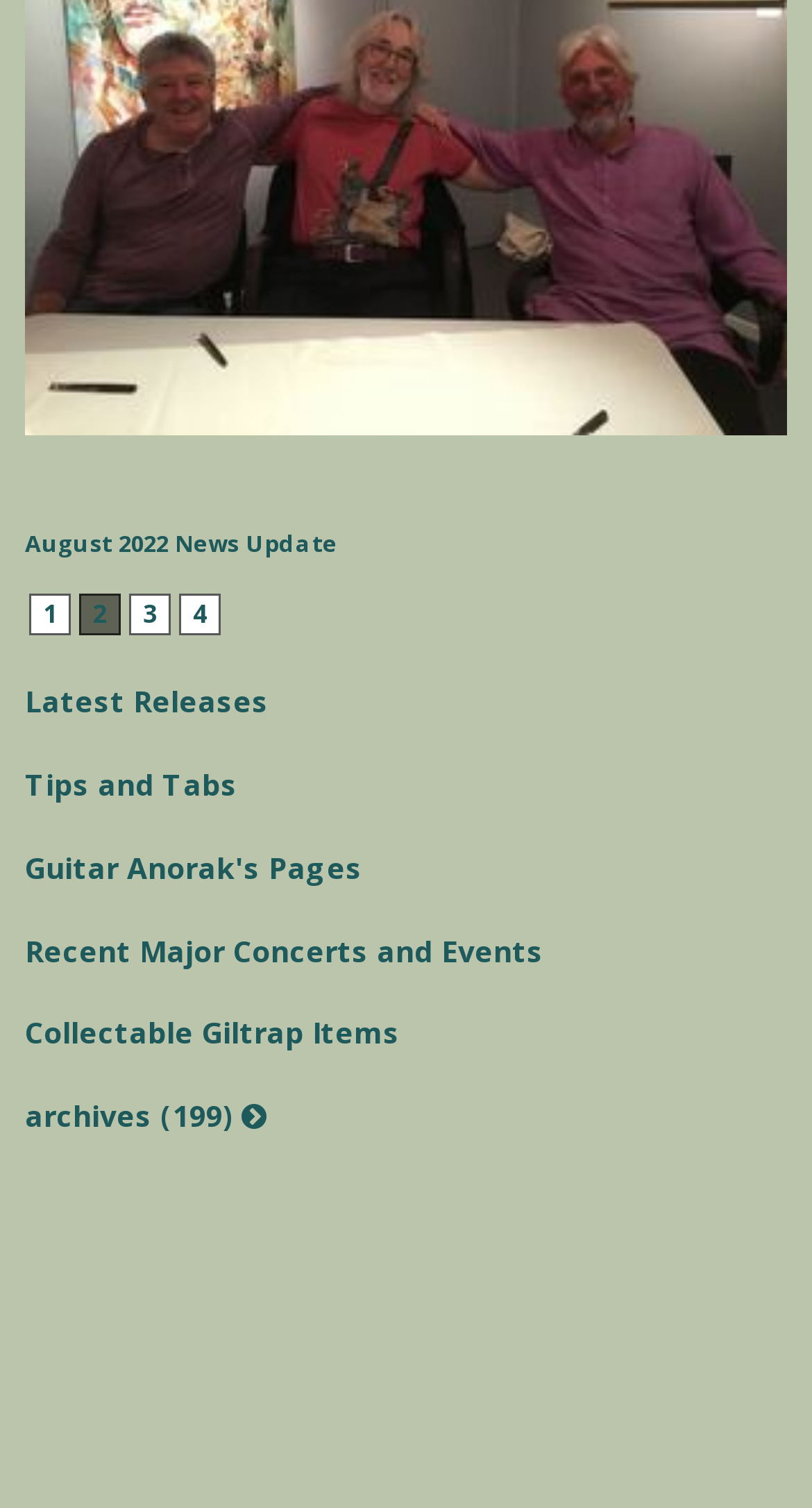Select the bounding box coordinates of the element I need to click to carry out the following instruction: "explore Latest Releases".

[0.031, 0.452, 0.331, 0.478]